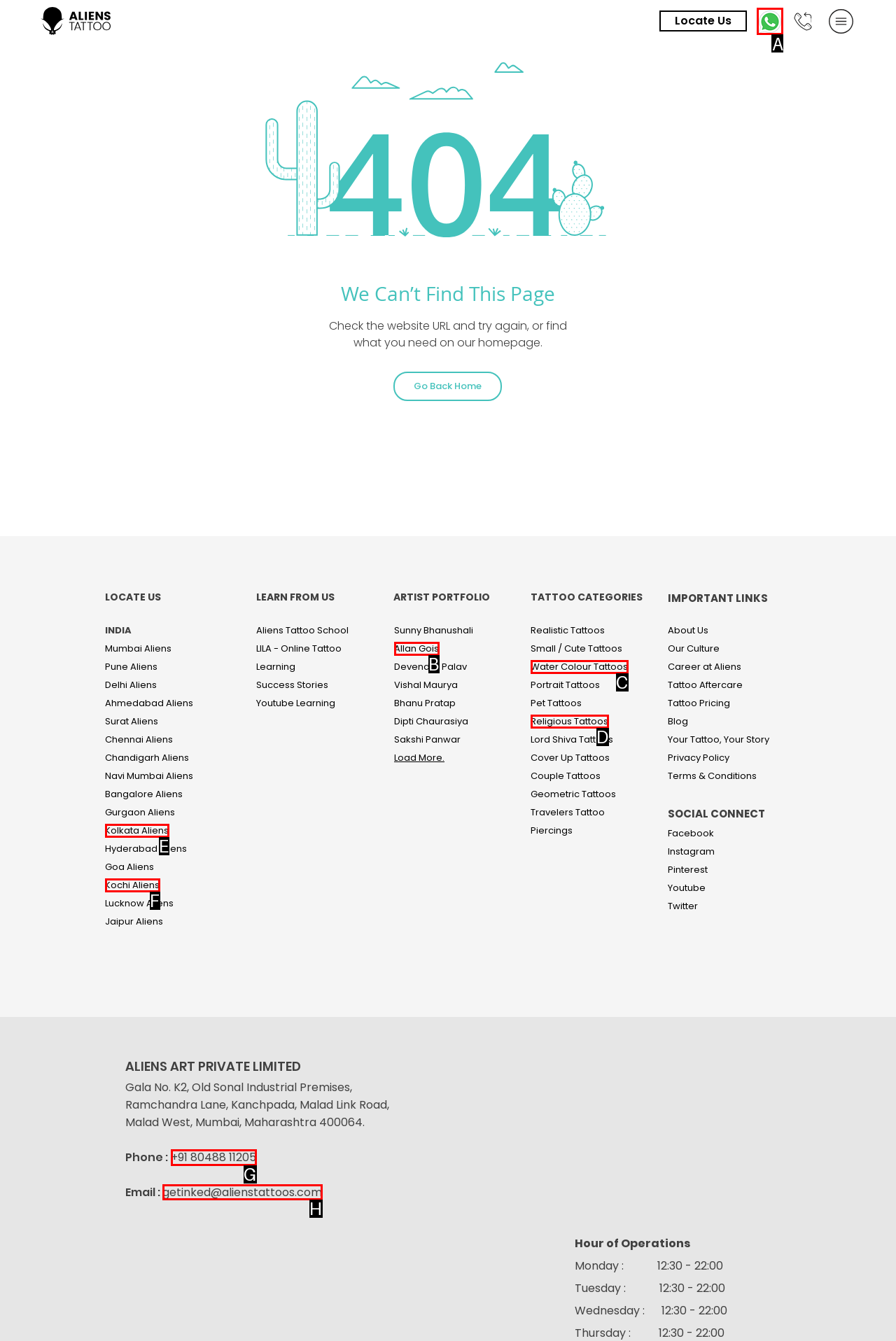Identify the letter of the correct UI element to fulfill the task: Connect on Whatsapp with Aliens Tattoo from the given options in the screenshot.

A